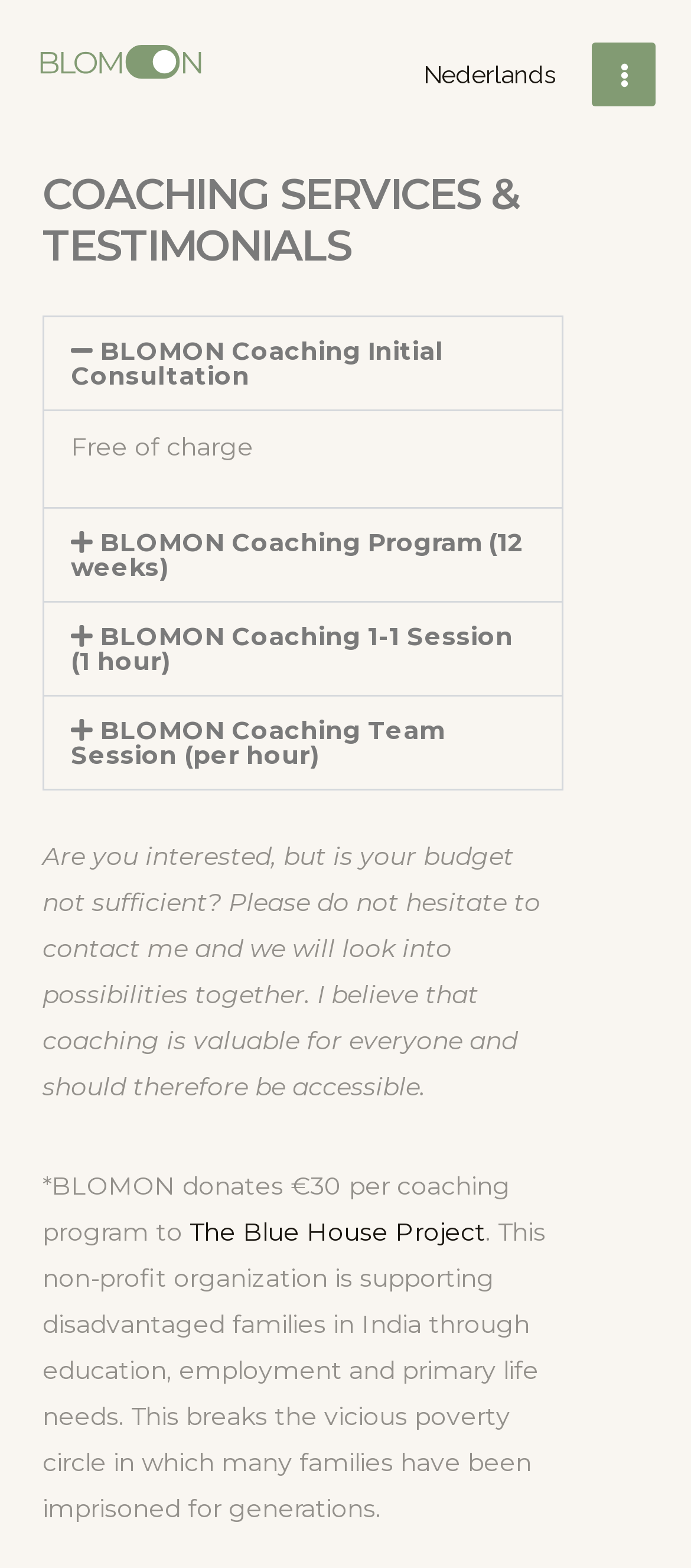Answer the following in one word or a short phrase: 
What is the language of the website?

Multiple languages